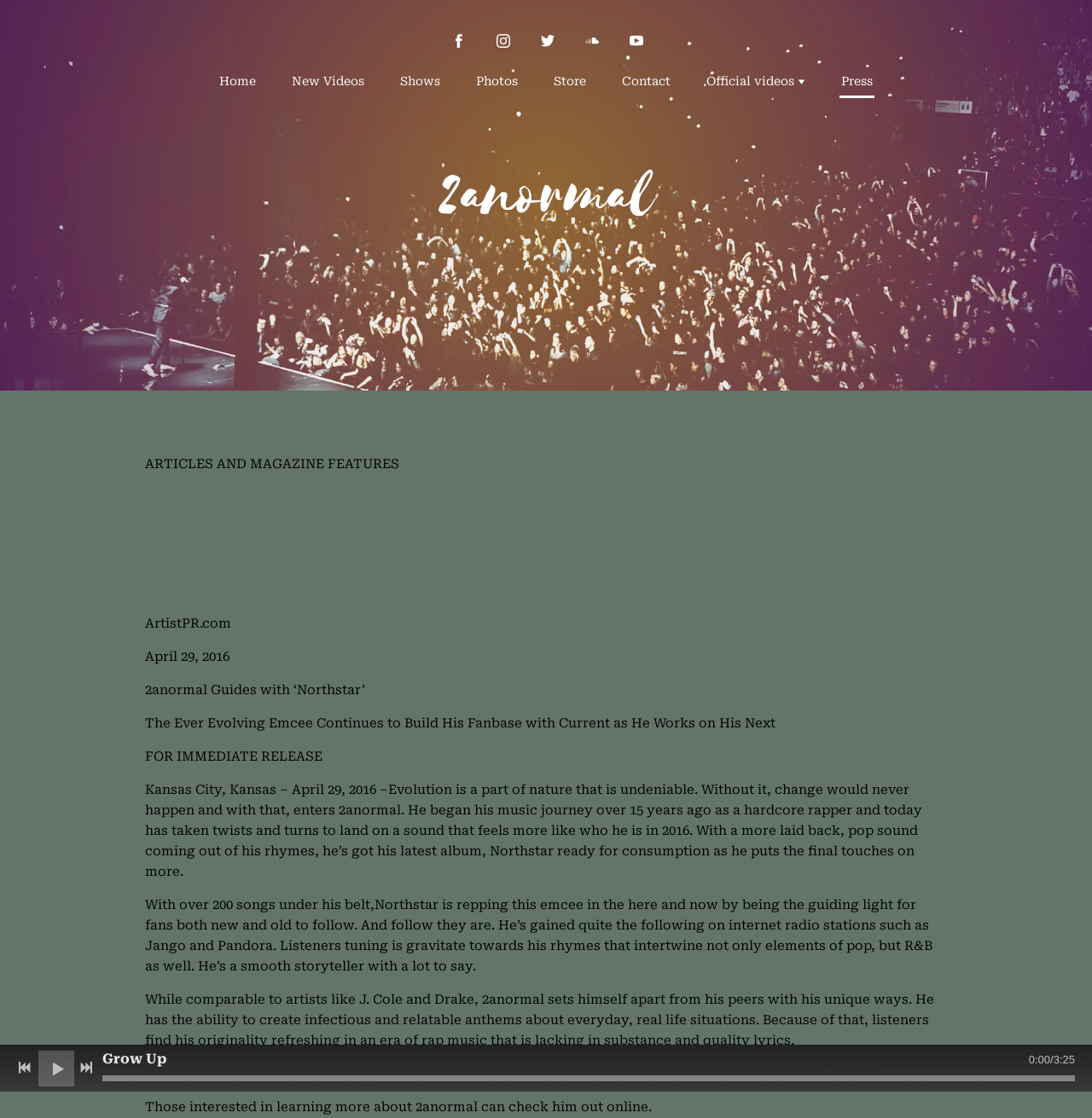Using floating point numbers between 0 and 1, provide the bounding box coordinates in the format (top-left x, top-left y, bottom-right x, bottom-right y). Locate the UI element described here: Contact

[0.568, 0.061, 0.616, 0.085]